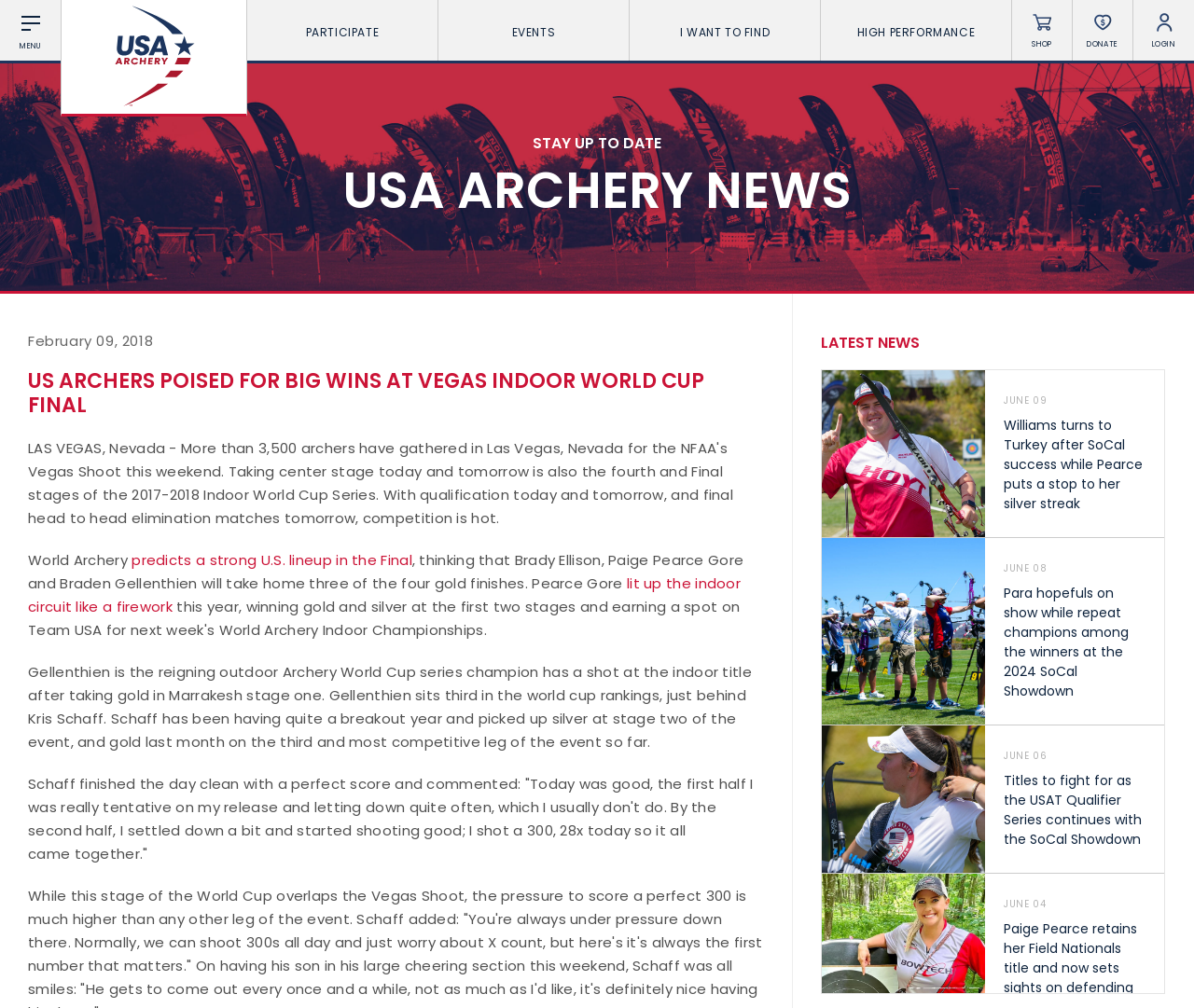Utilize the details in the image to give a detailed response to the question: How many latest news articles are listed?

I counted the number of link elements under the 'LATEST NEWS' heading, which are 'JUNE 09 Williams turns to Turkey after SoCal success while Pearce puts a stop to her silver streak', 'JUNE 08 Para hopefuls on show while repeat champions among the winners at the 2024 SoCal Showdown', and 'JUNE 06 Titles to fight for as the USAT Qualifier Series continues with the SoCal Showdown', totaling 3 latest news articles.